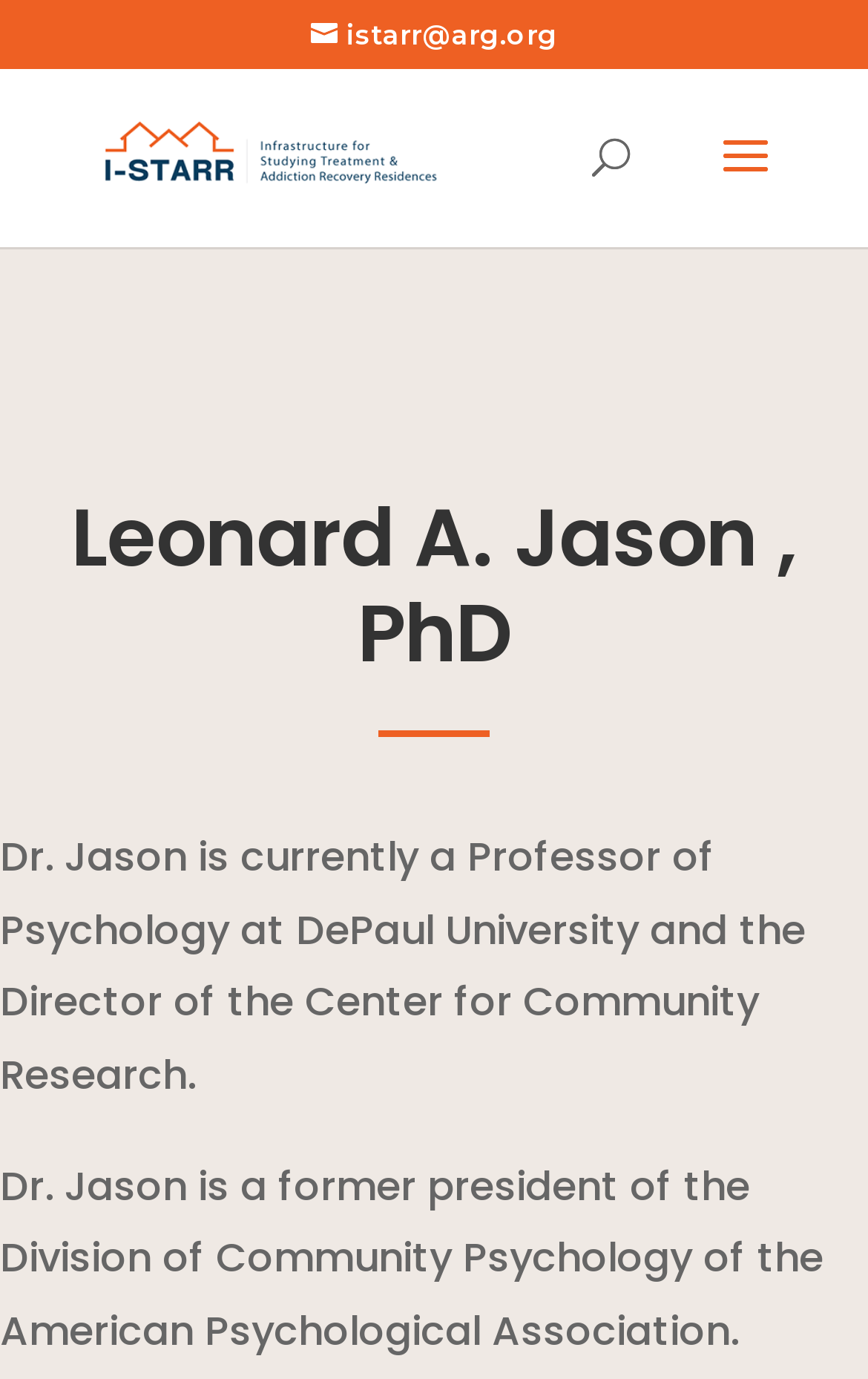Answer this question using a single word or a brief phrase:
What is the name of the organization associated with the email address?

ISTARR